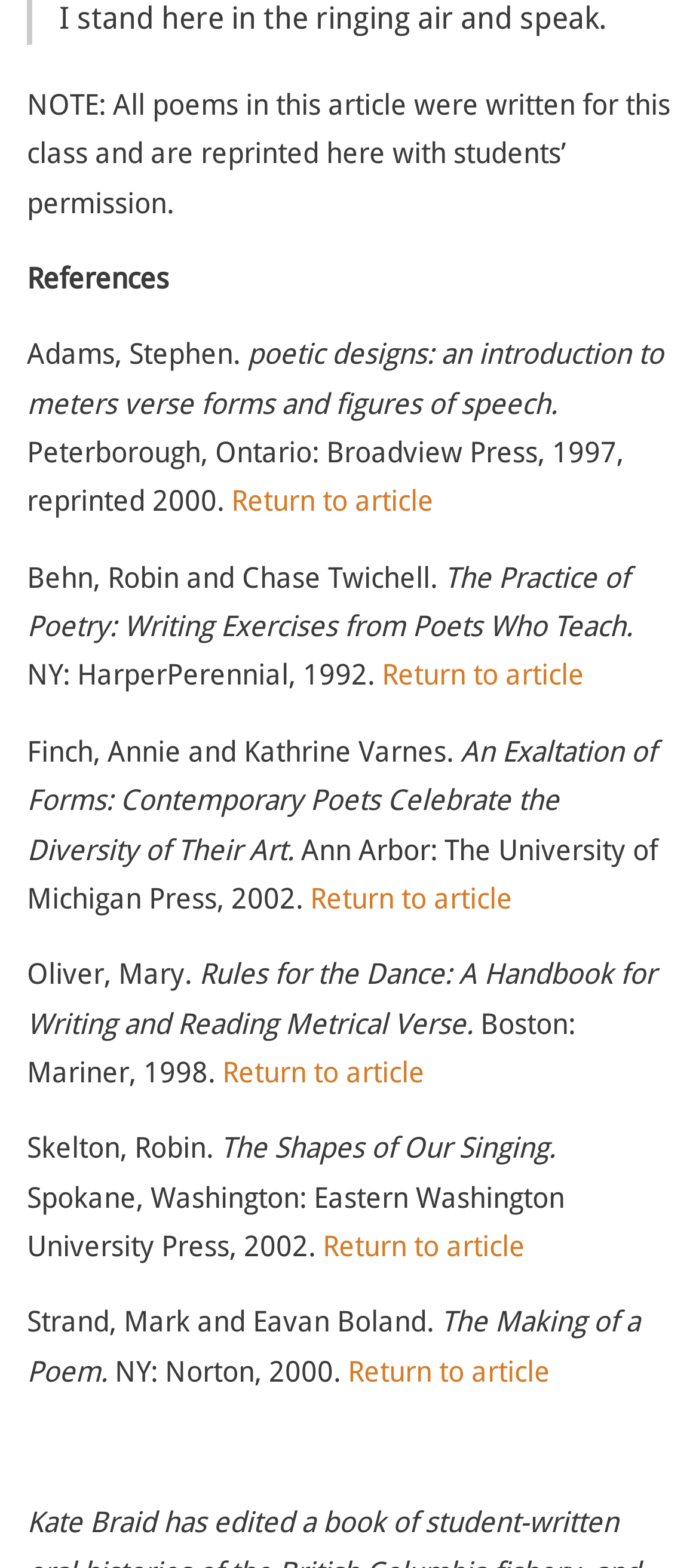What is the title of the book by Mary Oliver?
Respond to the question with a single word or phrase according to the image.

Rules for the Dance